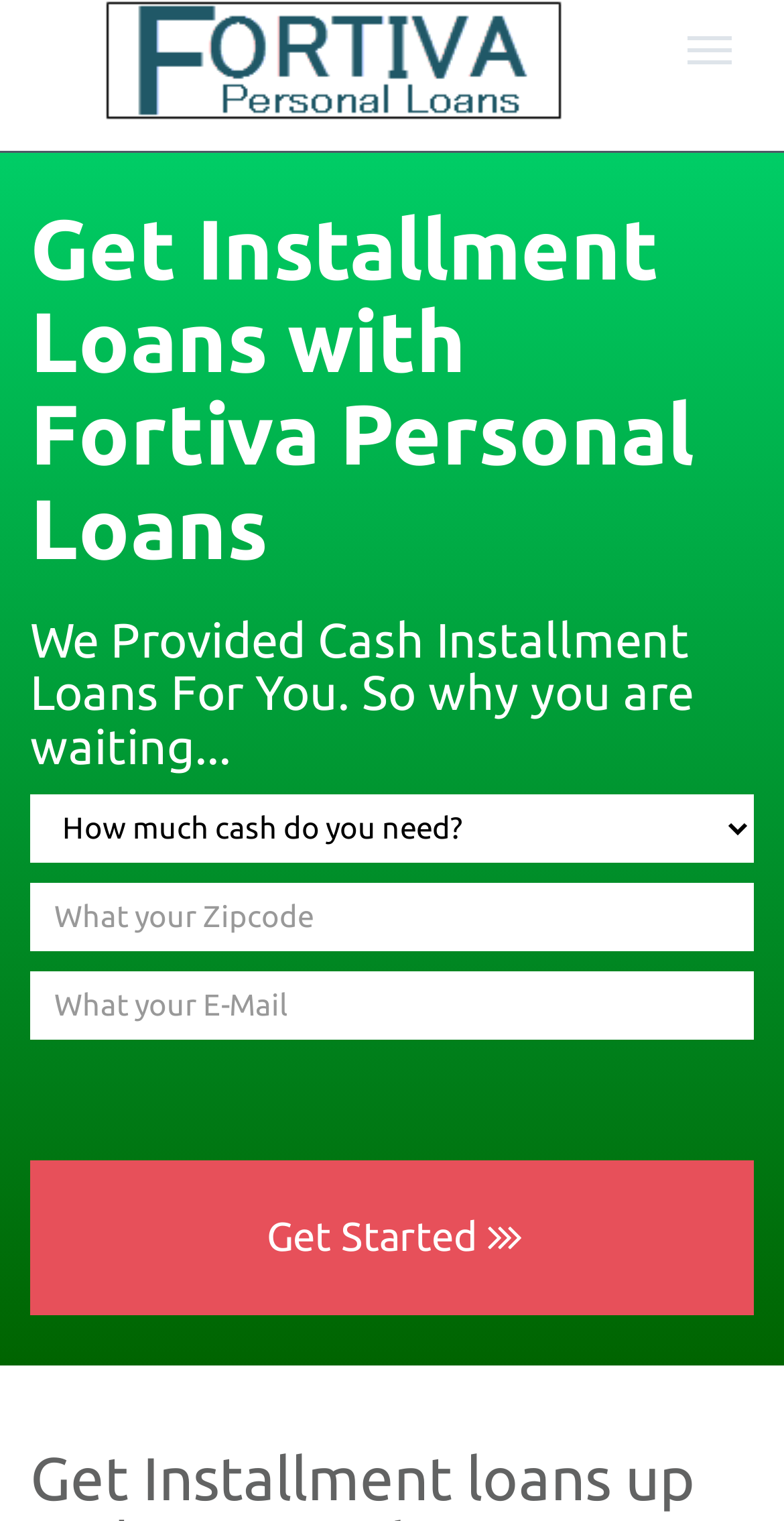Identify the bounding box of the UI element described as follows: "Toggle navigation". Provide the coordinates as four float numbers in the range of 0 to 1 [left, top, right, bottom].

[0.849, 0.011, 0.962, 0.056]